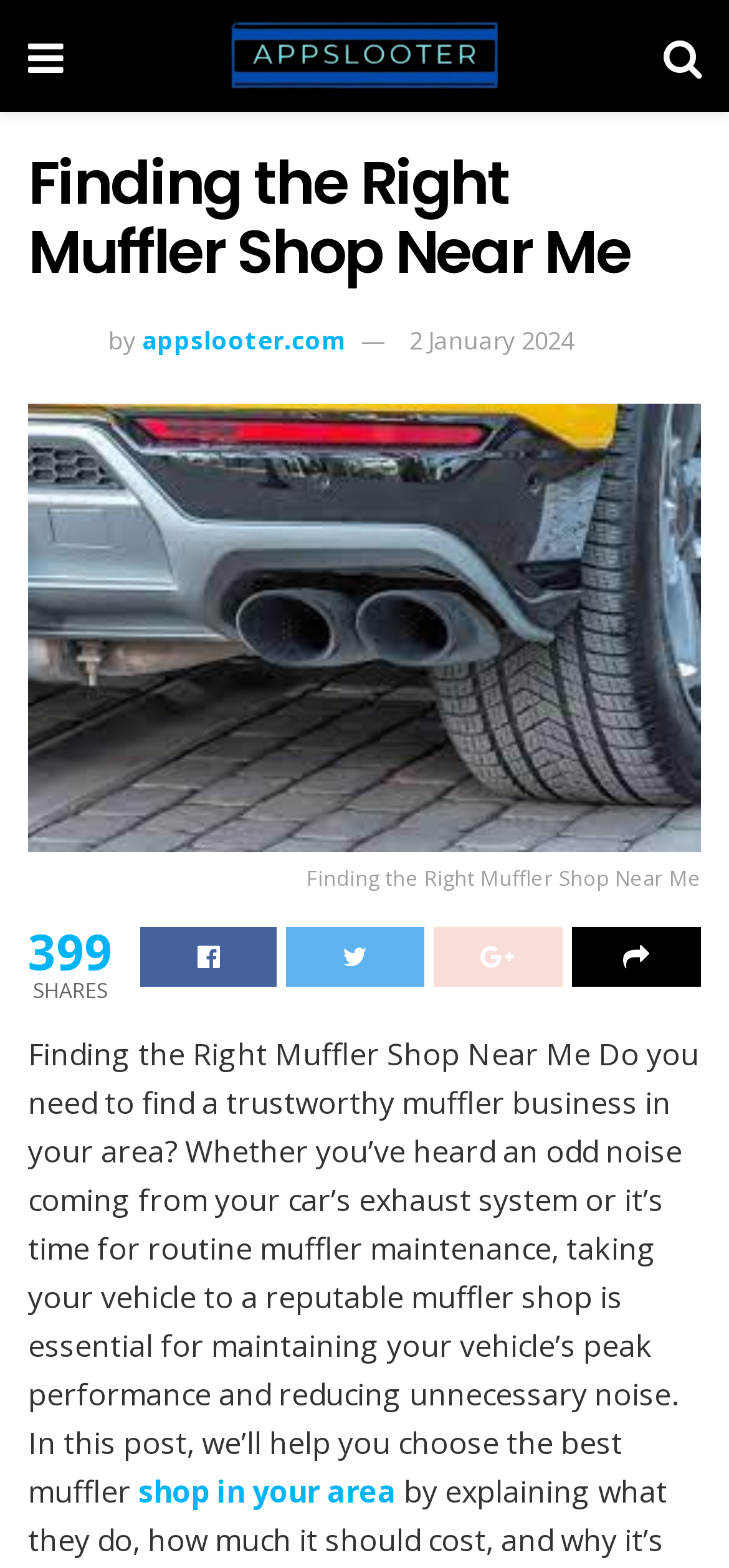Answer with a single word or phrase: 
What is the purpose of the muffler shop?

Maintaining car performance and reducing noise